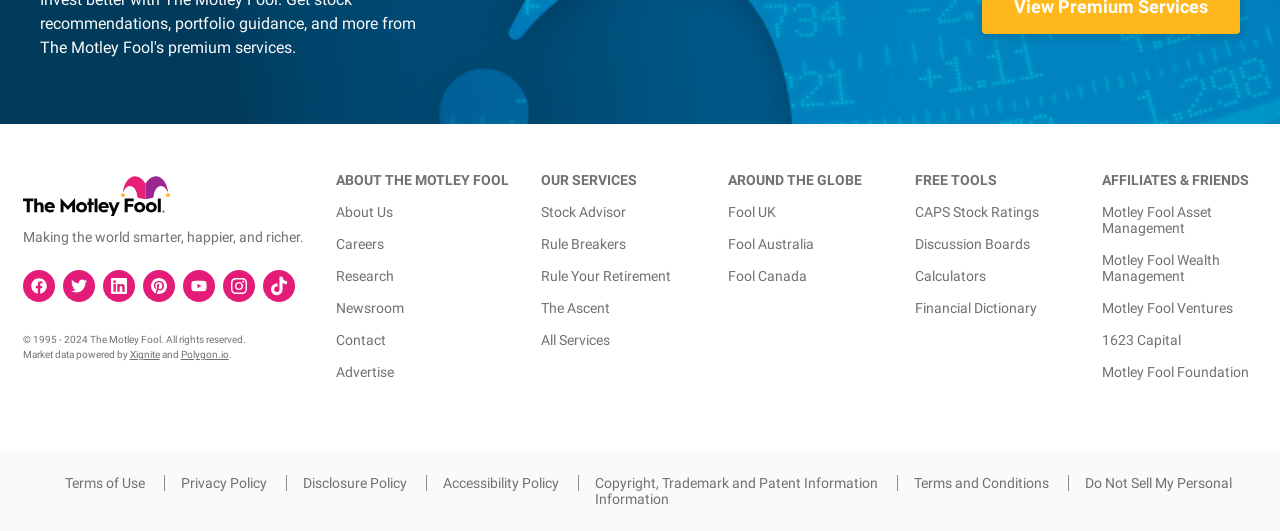Identify the bounding box coordinates of the area that should be clicked in order to complete the given instruction: "Click on the Facebook link". The bounding box coordinates should be four float numbers between 0 and 1, i.e., [left, top, right, bottom].

[0.018, 0.508, 0.043, 0.569]